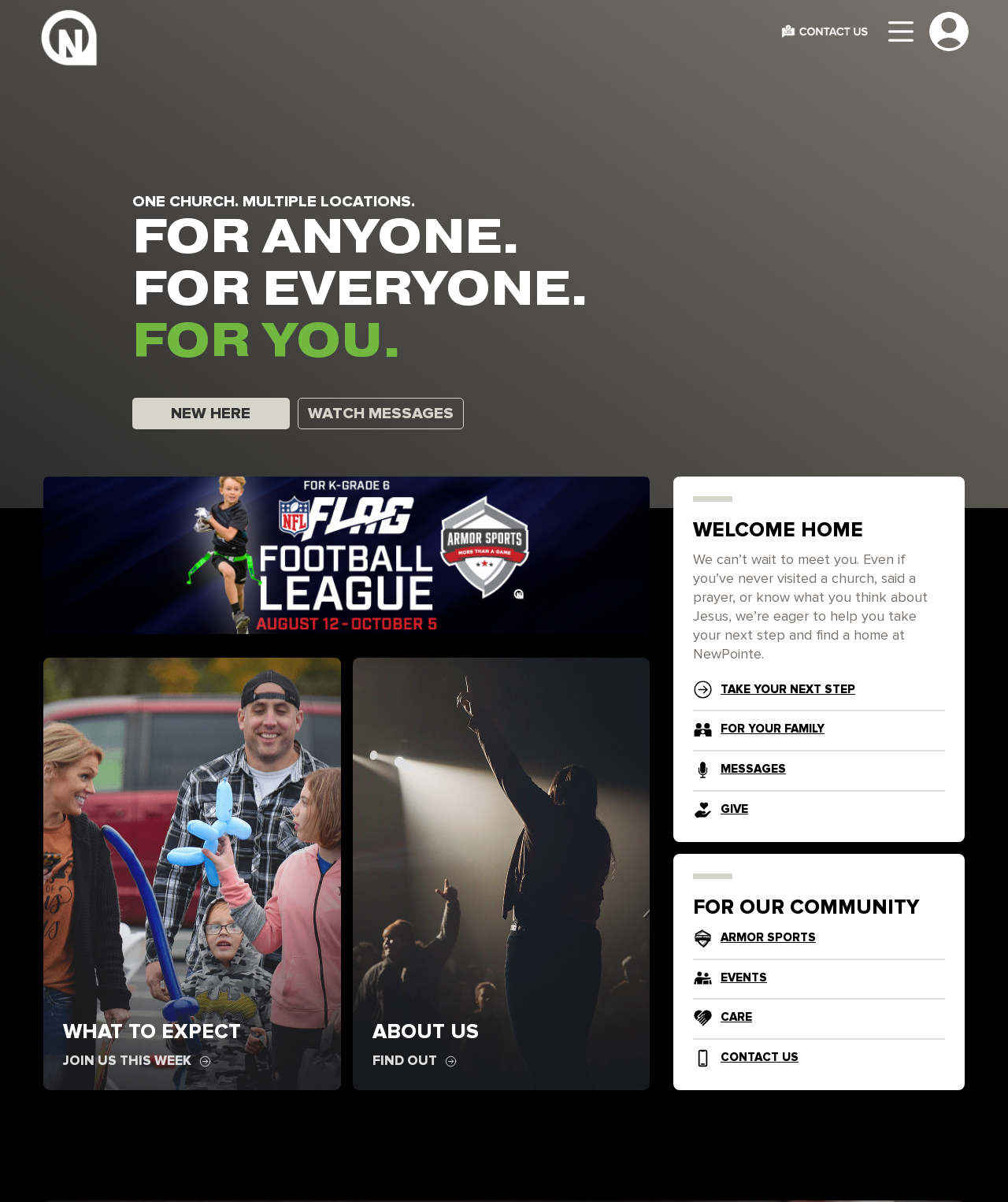Determine the bounding box coordinates of the region I should click to achieve the following instruction: "Take your next step". Ensure the bounding box coordinates are four float numbers between 0 and 1, i.e., [left, top, right, bottom].

[0.715, 0.567, 0.848, 0.579]